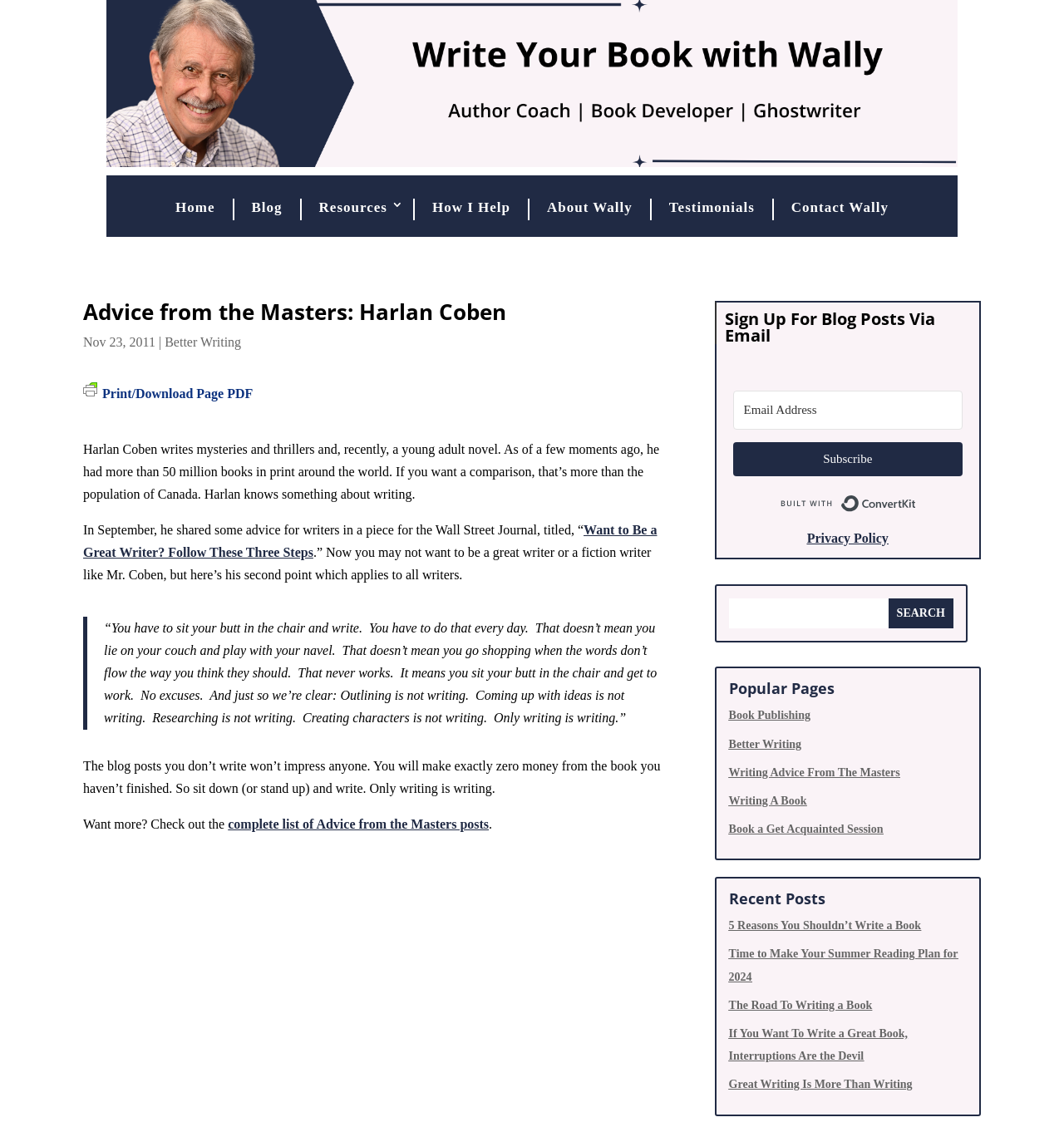What is the population of Canada according to the article?
Please answer the question with as much detail and depth as you can.

The article states 'As of a few moments ago, he had more than 50 million books in print around the world. If you want a comparison, that’s more than the population of Canada.' which implies that the population of Canada is 50 million.